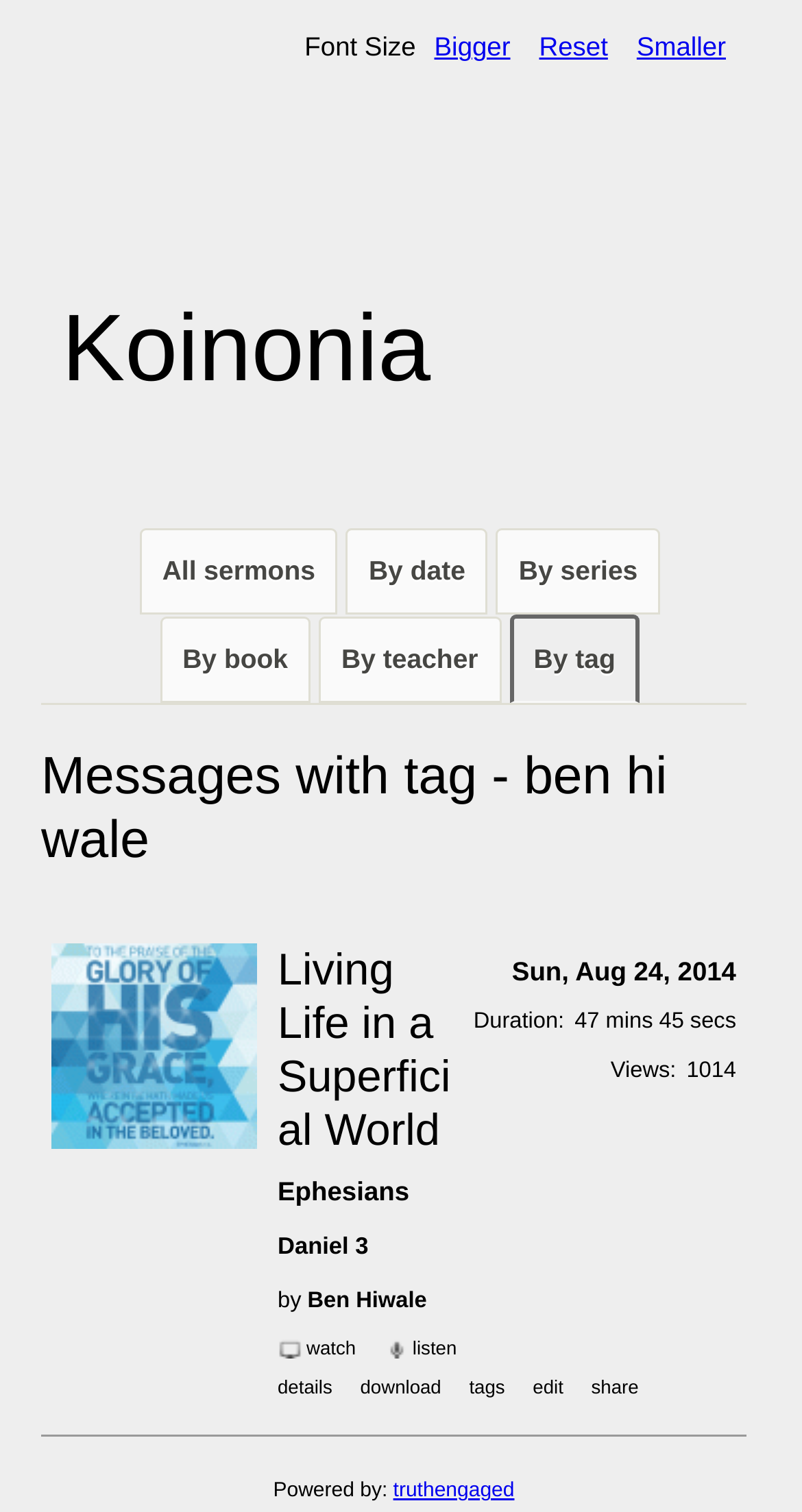Given the element description "compromise", identify the bounding box of the corresponding UI element.

[0.481, 0.969, 0.642, 0.986]